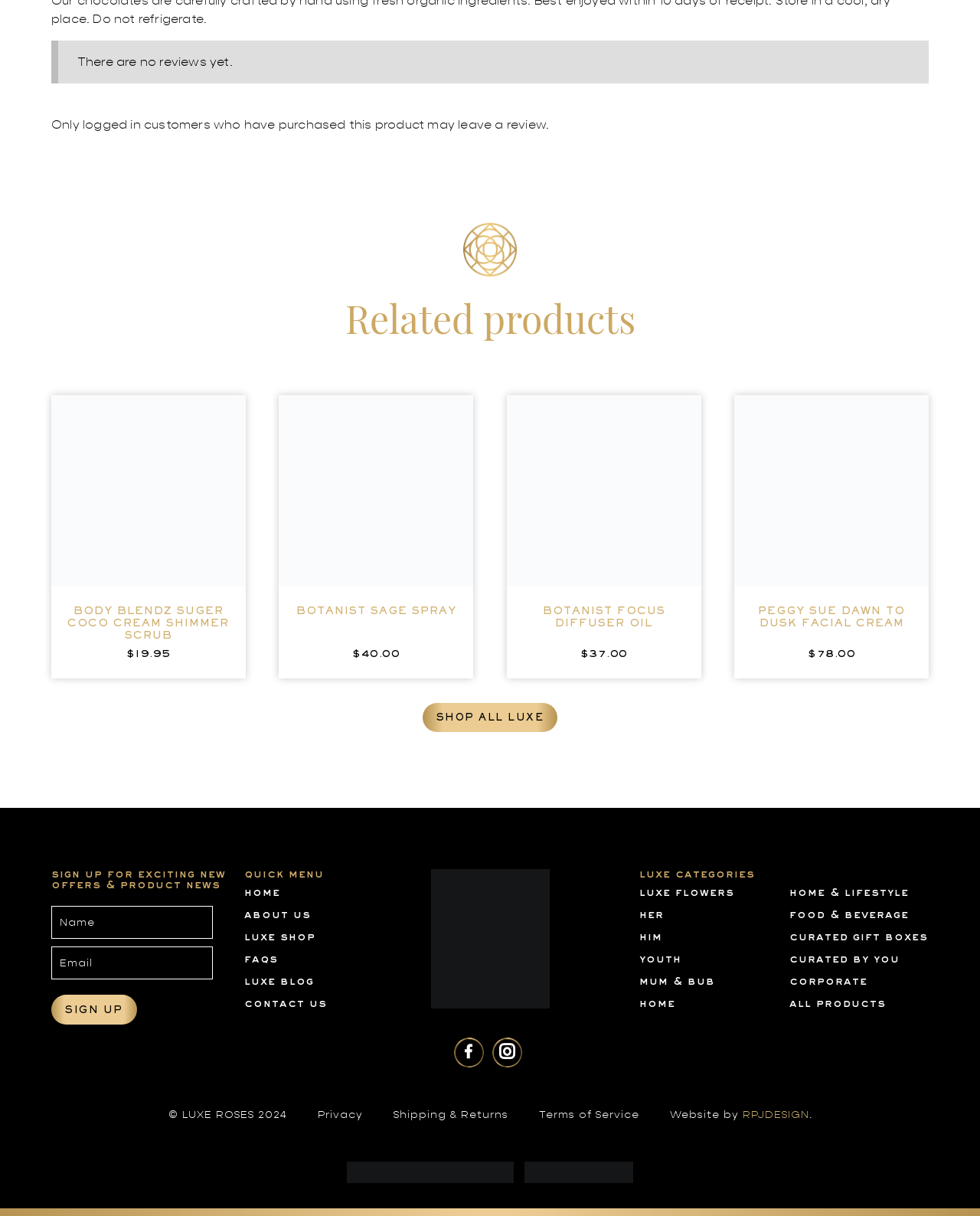What is the copyright year of LUXE ROSES?
Please answer using one word or phrase, based on the screenshot.

2024